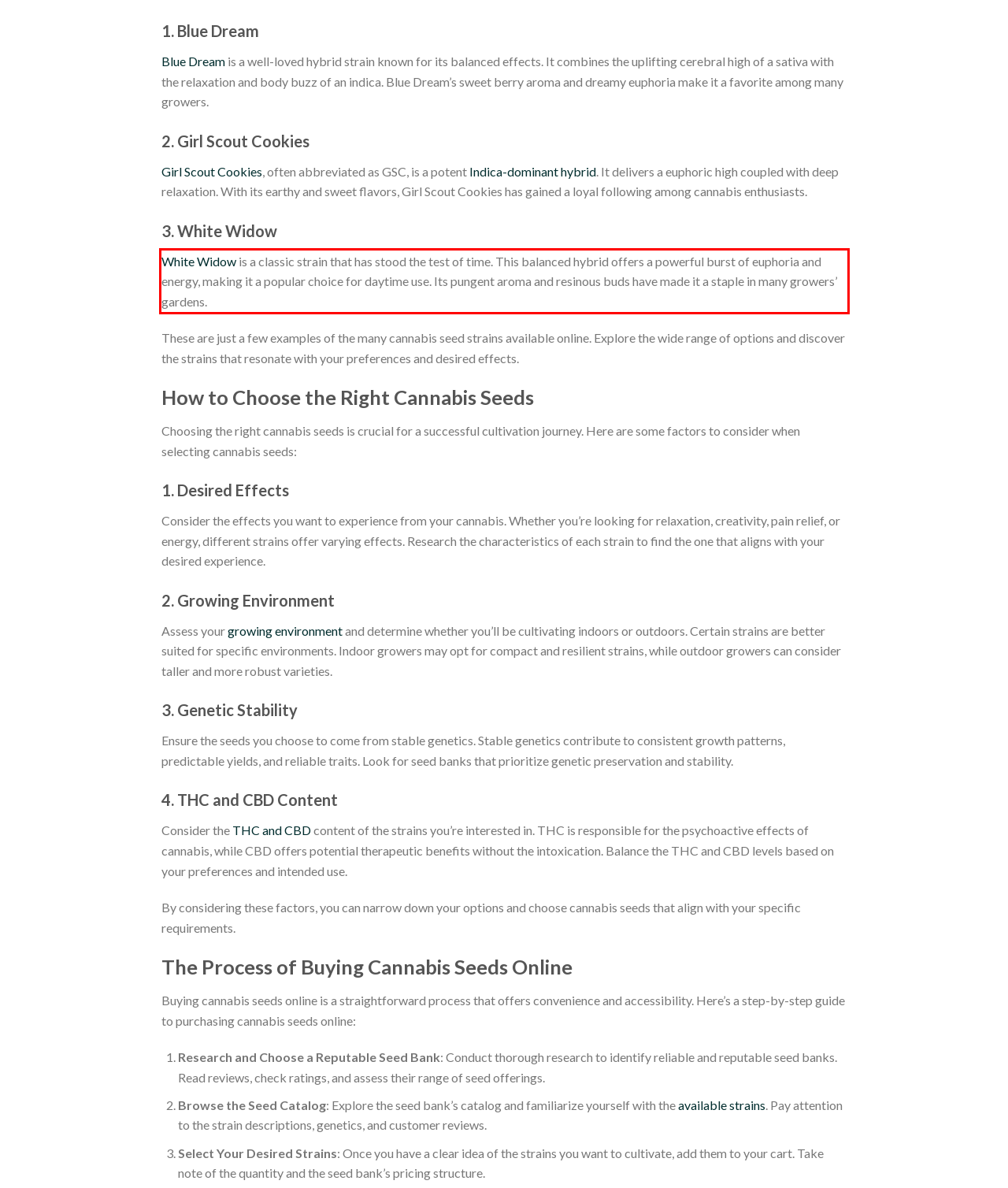Within the screenshot of the webpage, locate the red bounding box and use OCR to identify and provide the text content inside it.

White Widow is a classic strain that has stood the test of time. This balanced hybrid offers a powerful burst of euphoria and energy, making it a popular choice for daytime use. Its pungent aroma and resinous buds have made it a staple in many growers’ gardens.